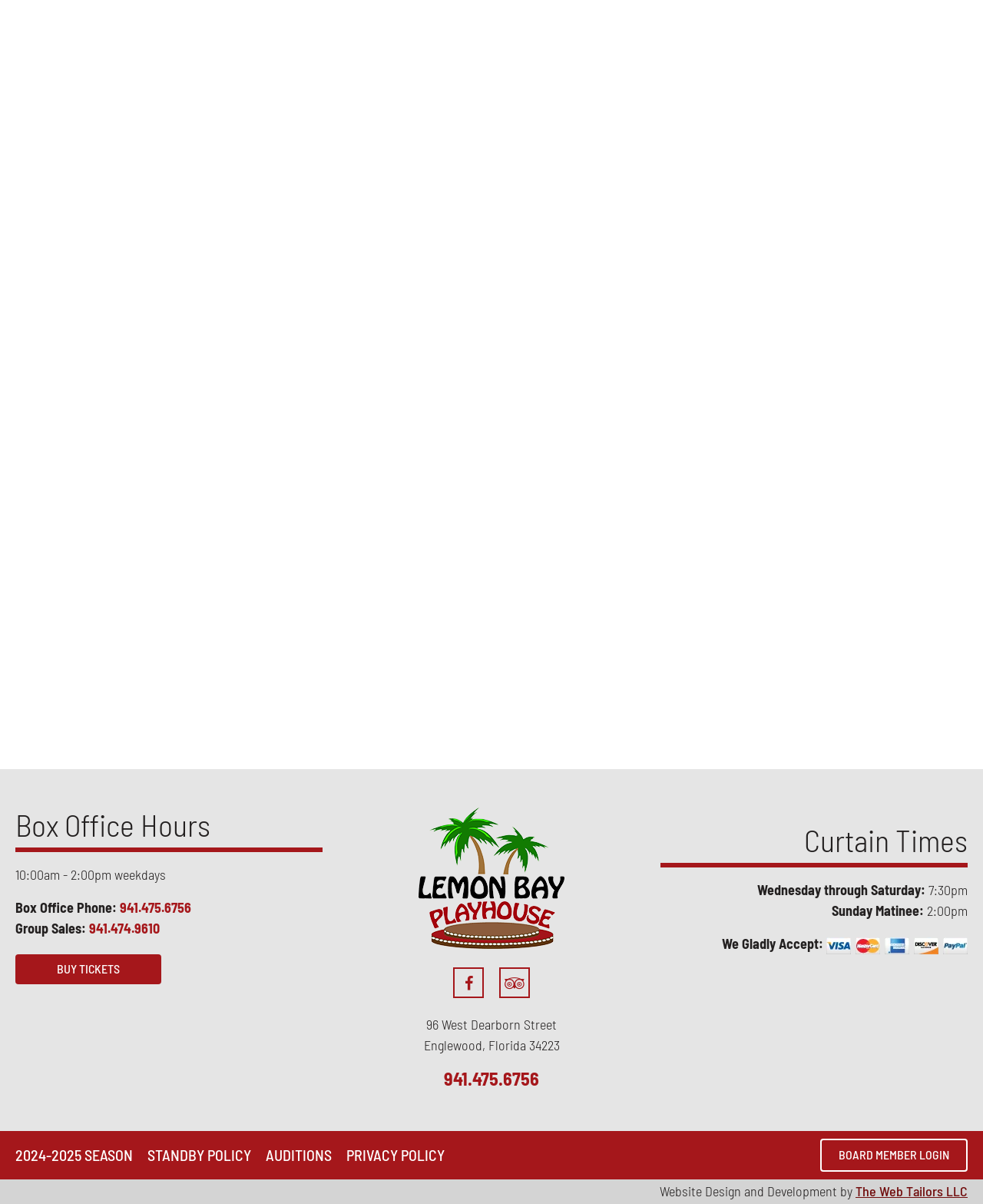Answer the question using only a single word or phrase: 
What types of payment are accepted?

Visa, MasterCard, American Express, Discover, PayPal